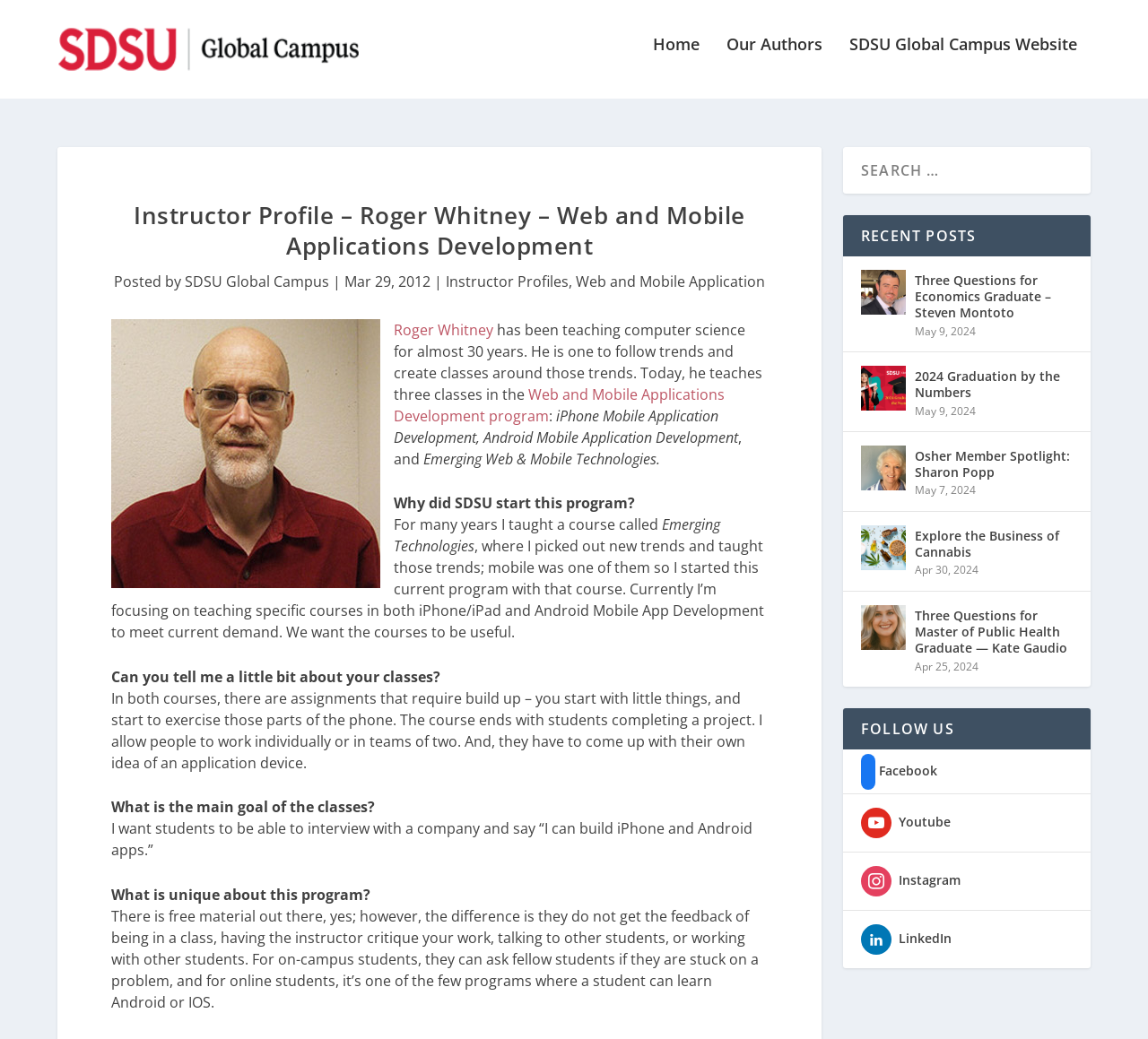Can you find the bounding box coordinates for the element to click on to achieve the instruction: "Search for something"?

[0.734, 0.129, 0.95, 0.174]